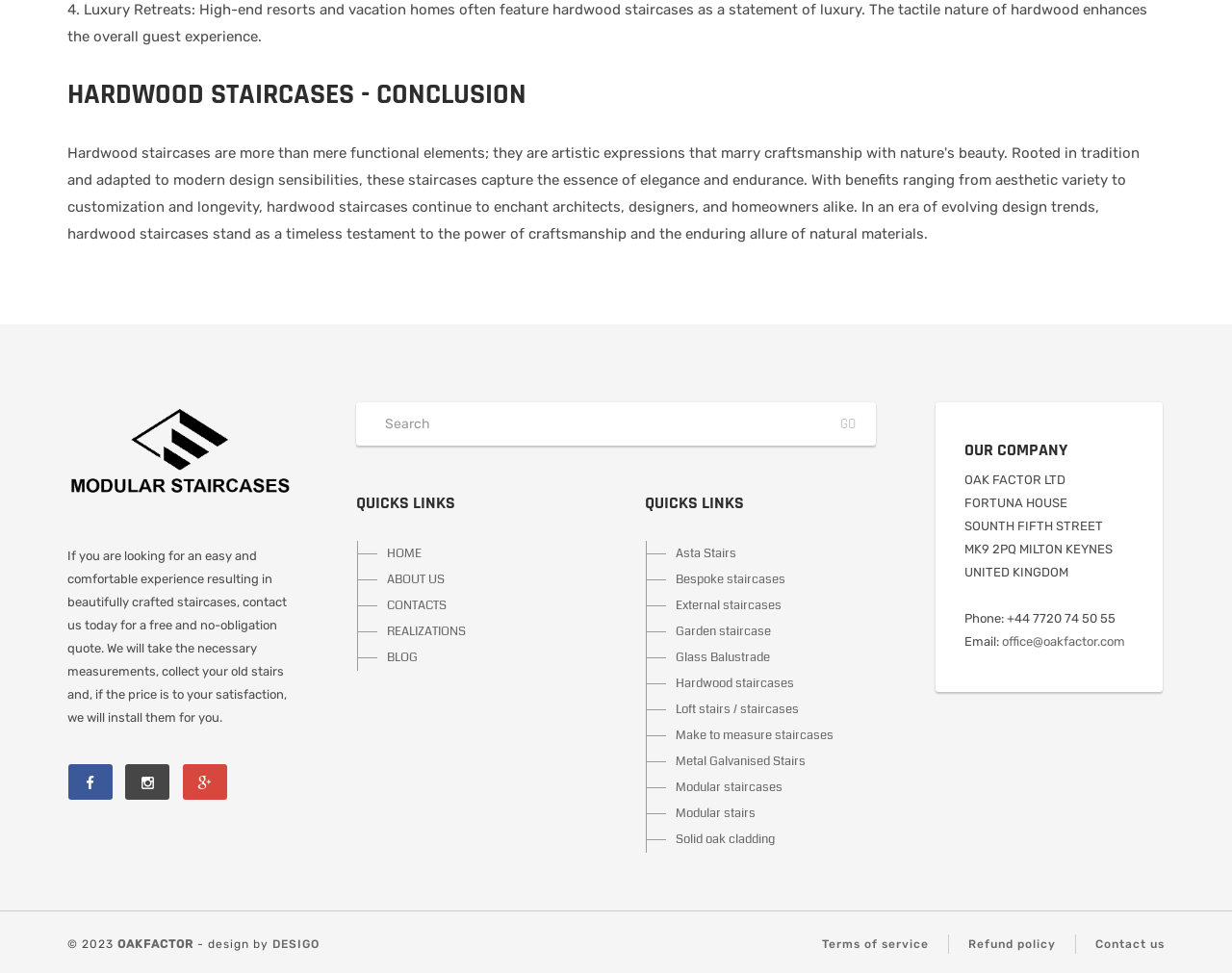Answer the question below with a single word or a brief phrase: 
What type of staircases is the company specializing in?

Hardwood staircases